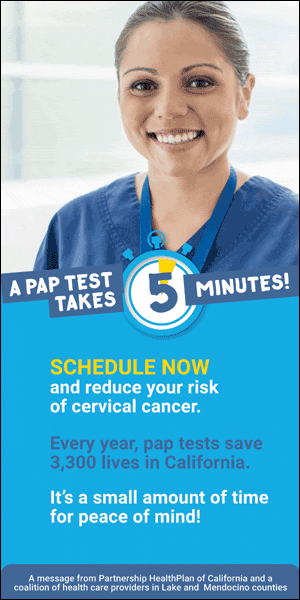What is the duration of a pap test according to the image?
Using the image as a reference, answer with just one word or a short phrase.

5 minutes